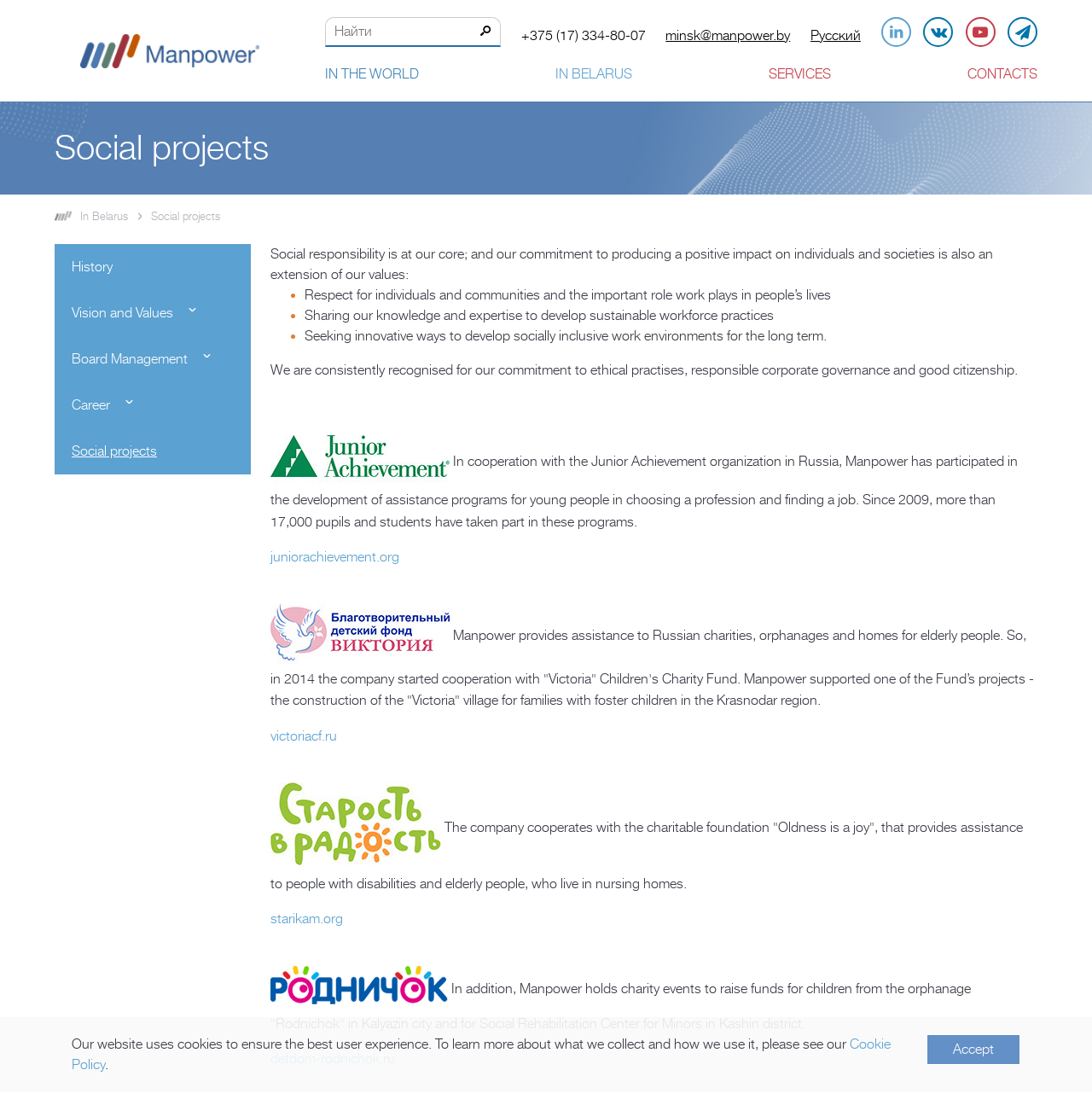Answer the question below in one word or phrase:
What is the name of the organization that Manpower cooperates with to develop assistance programs for young people?

Junior Achievement